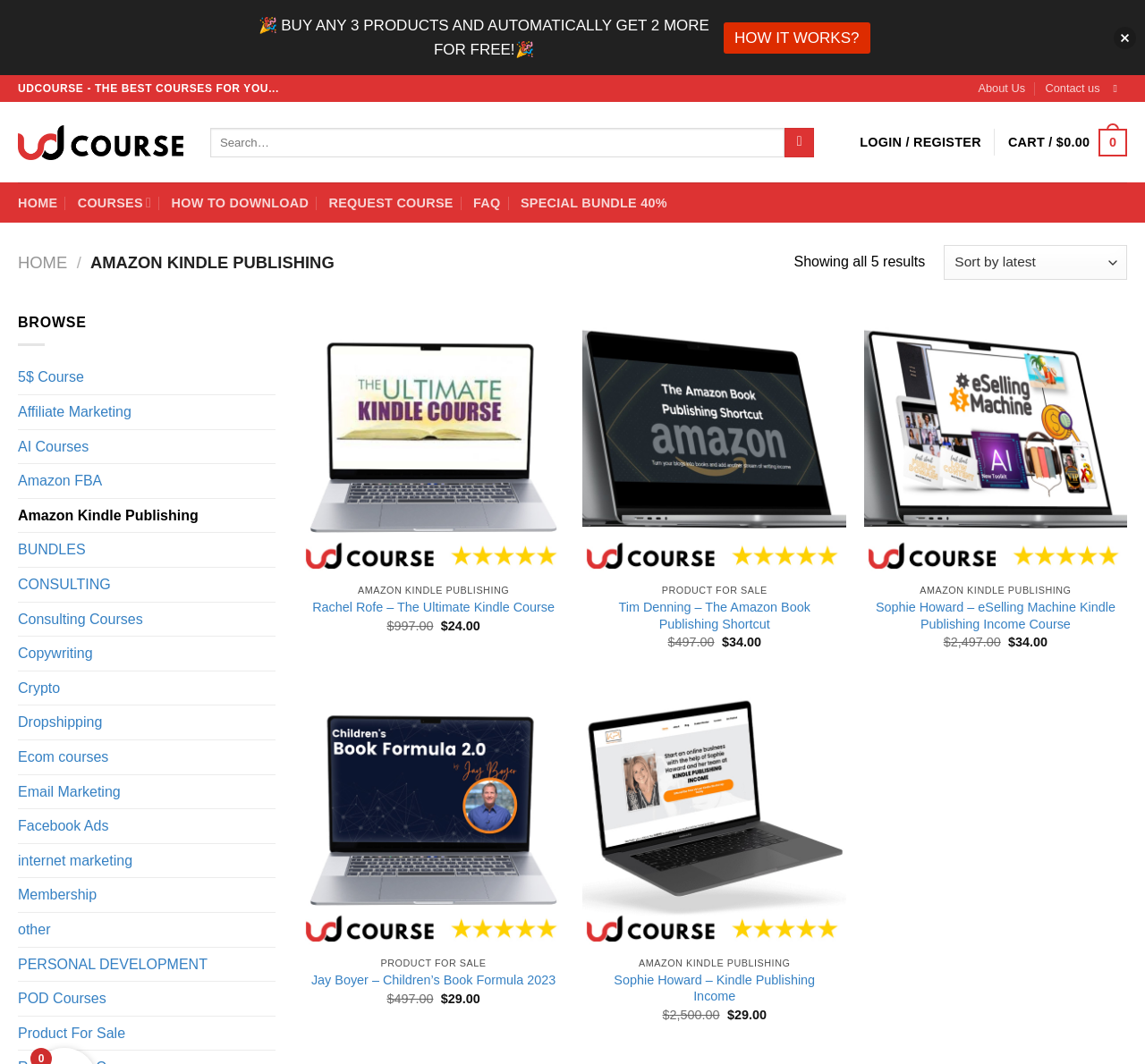Determine the bounding box coordinates of the clickable area required to perform the following instruction: "View details of Tim Denning – The Amazon Book Publishing Shortcut". The coordinates should be represented as four float numbers between 0 and 1: [left, top, right, bottom].

[0.509, 0.293, 0.739, 0.54]